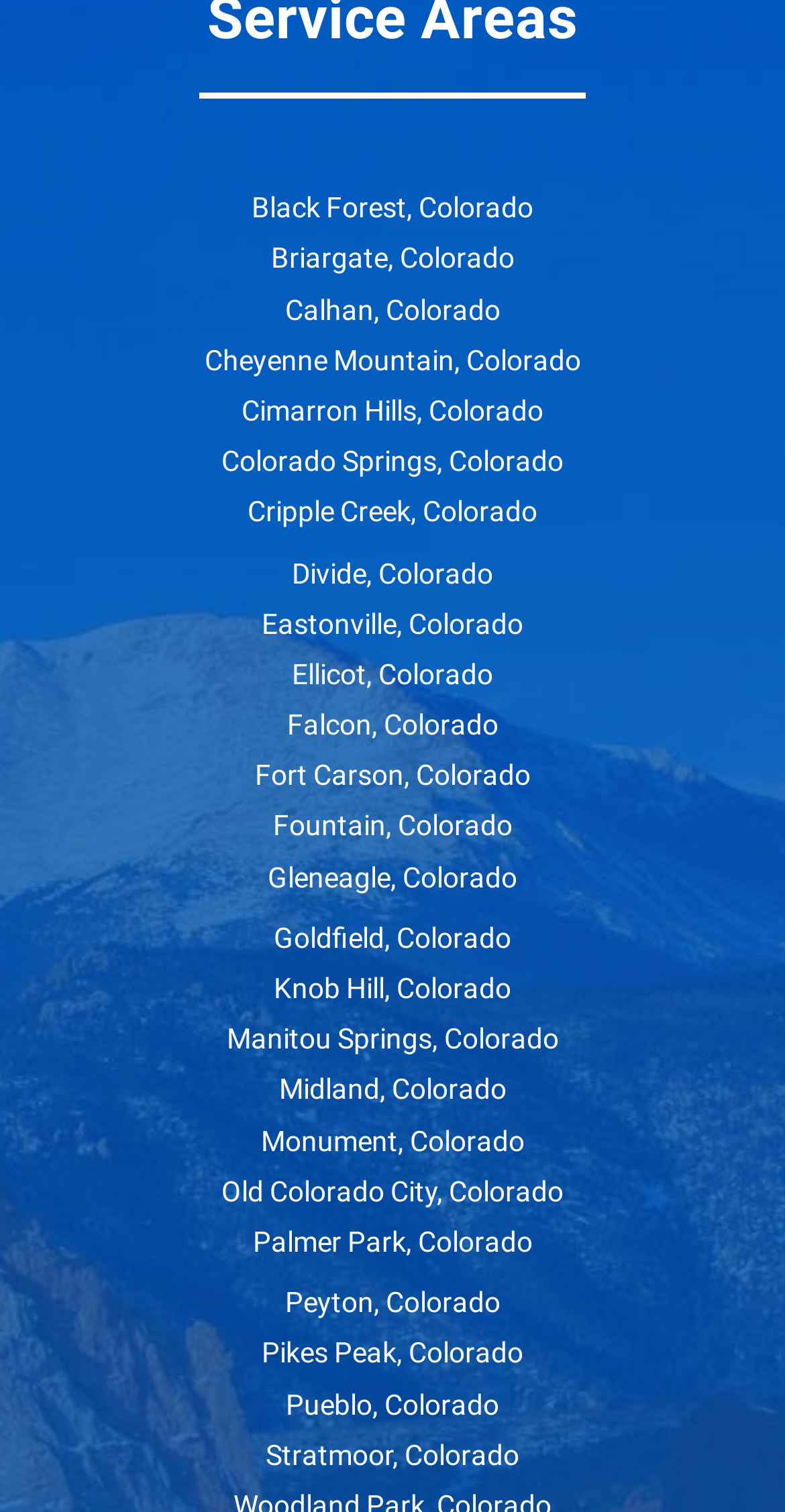Answer the following inquiry with a single word or phrase:
What is the last location listed?

Stratmoor, Colorado